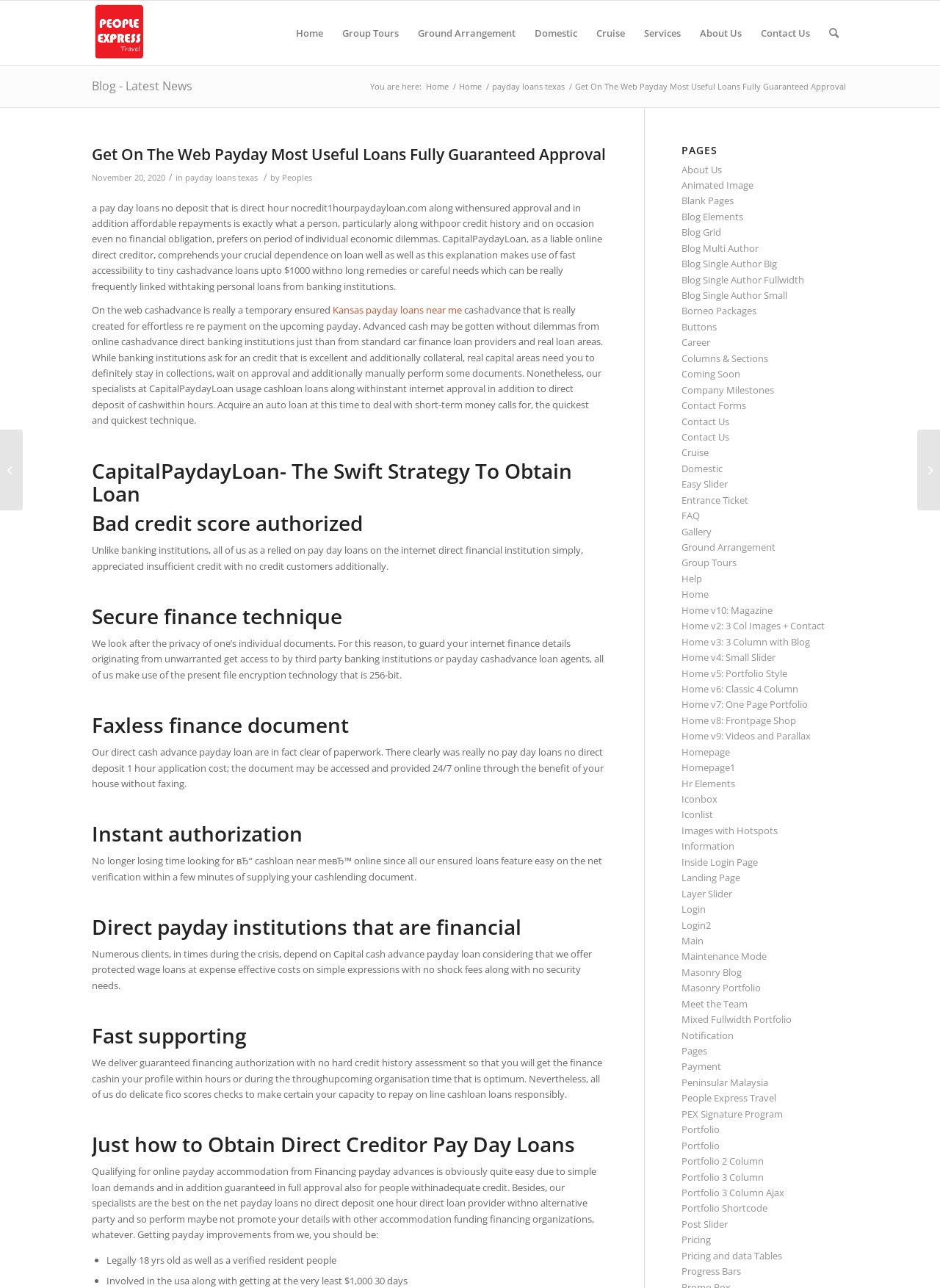Predict the bounding box of the UI element based on the description: "Home v7: One Page Portfolio". The coordinates should be four float numbers between 0 and 1, formatted as [left, top, right, bottom].

[0.725, 0.542, 0.859, 0.552]